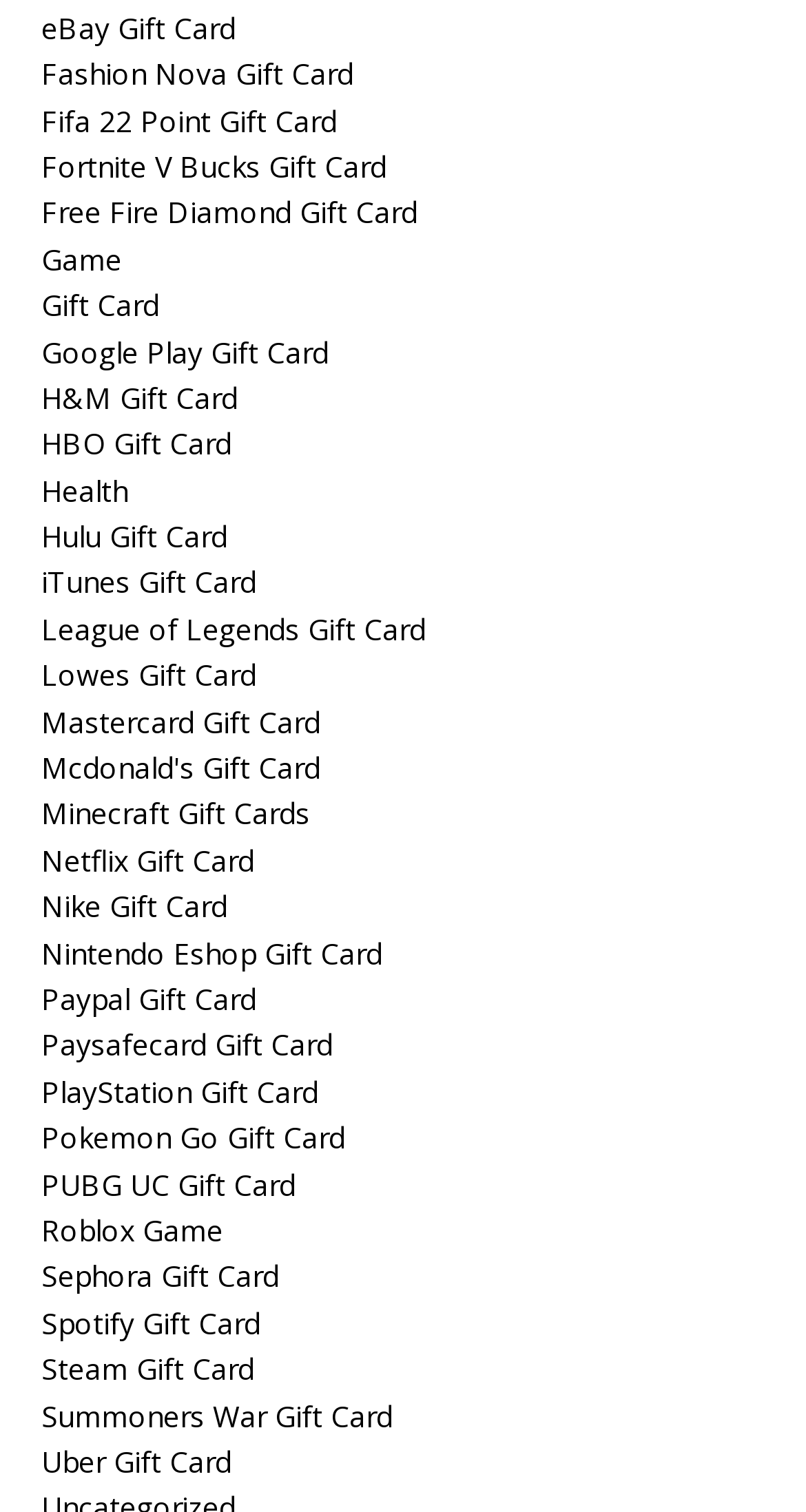Given the following UI element description: "Health", find the bounding box coordinates in the webpage screenshot.

[0.051, 0.311, 0.159, 0.337]